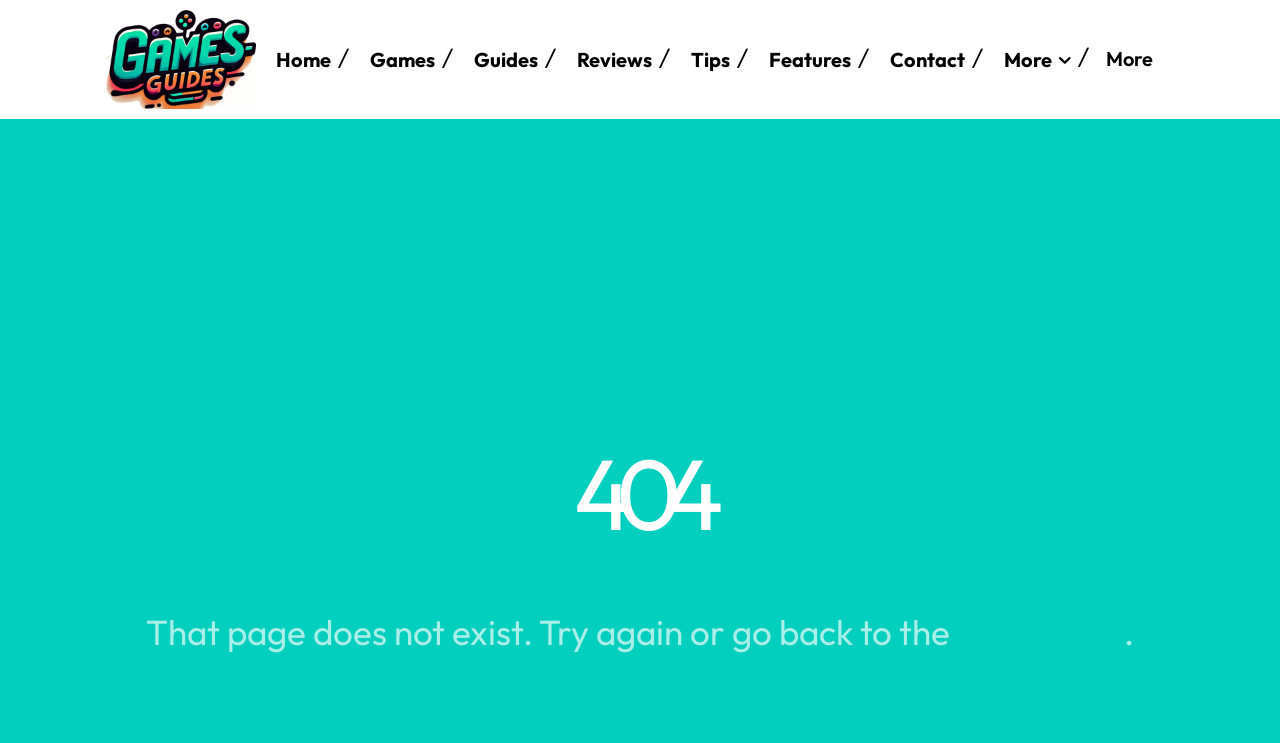Provide a brief response in the form of a single word or phrase:
What is the error code displayed on the page?

404